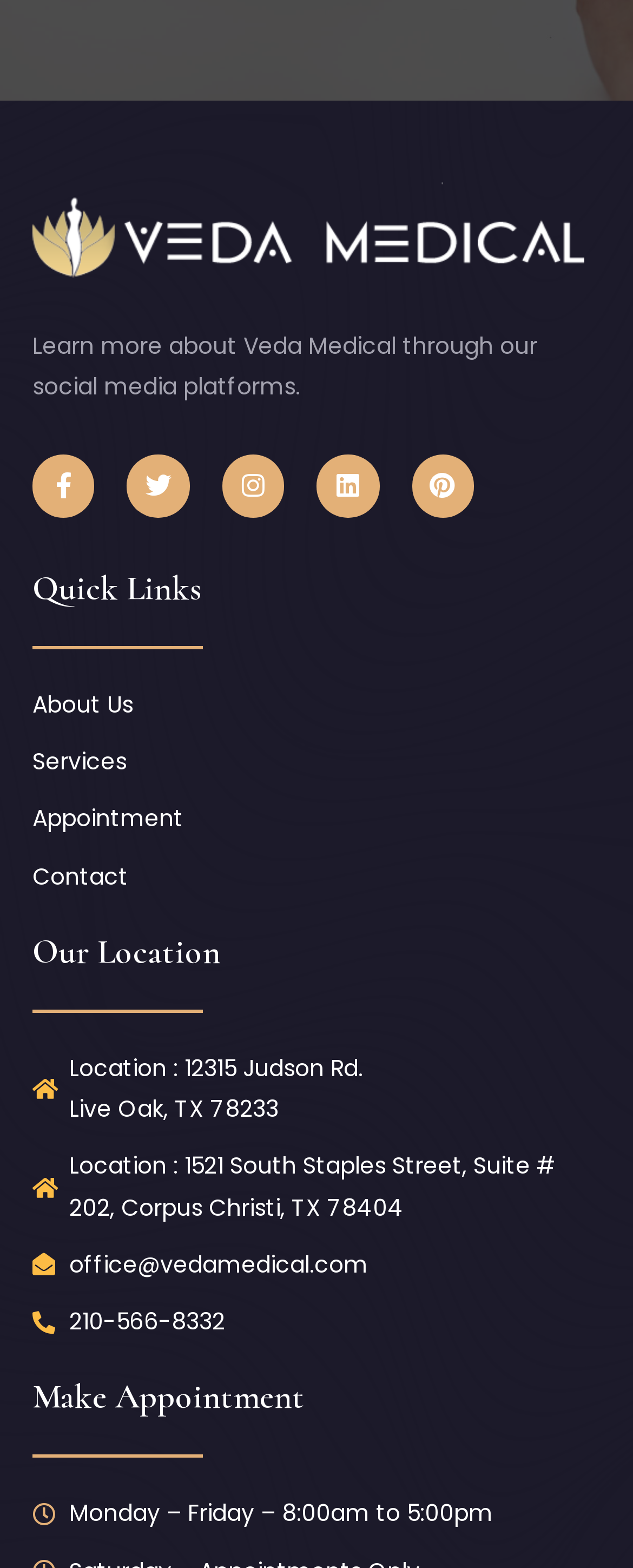Based on the element description, predict the bounding box coordinates (top-left x, top-left y, bottom-right x, bottom-right y) for the UI element in the screenshot: Facebook-f

[0.051, 0.29, 0.15, 0.33]